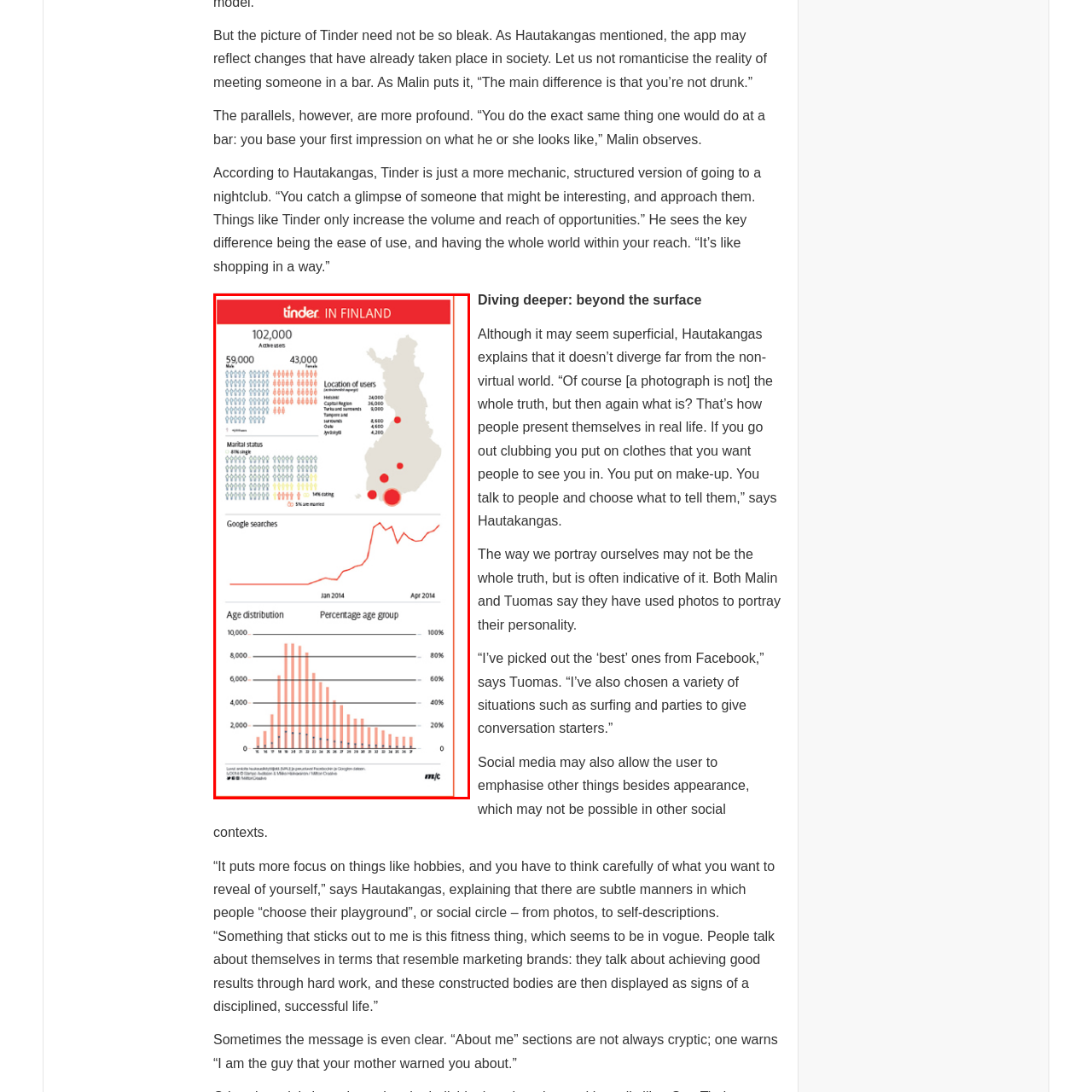Explain what is happening in the image inside the red outline in great detail.

The image presents an infographic titled "Tinder in Finland," showcasing various statistics related to the app's usage within the country. Key highlights include:

- A total of 102,000 active users, with 59,000 male and 43,000 female users depicted through stylized icons.
- A geographic distribution of users highlighting major cities: Helsinki, Espoo, Vantaa, Tampere, and Oulu, each marked with red dots indicating the number of users in those areas.
- Data on marital status shows a majority of users are single, accompanied by visual representations.
- A line graph illustrating Google search trends for Tinder from January to April 2014, reflecting increasing interest over time.
- An age distribution histogram displaying the percentage of users across different age groups, suggesting typical engagement patterns among various demographics.

This infographic visually articulates Tinder's impact on Finnish social dynamics and user behavior, encapsulating not only quantitative data but also demographic insights that highlight user engagement trends within the app.